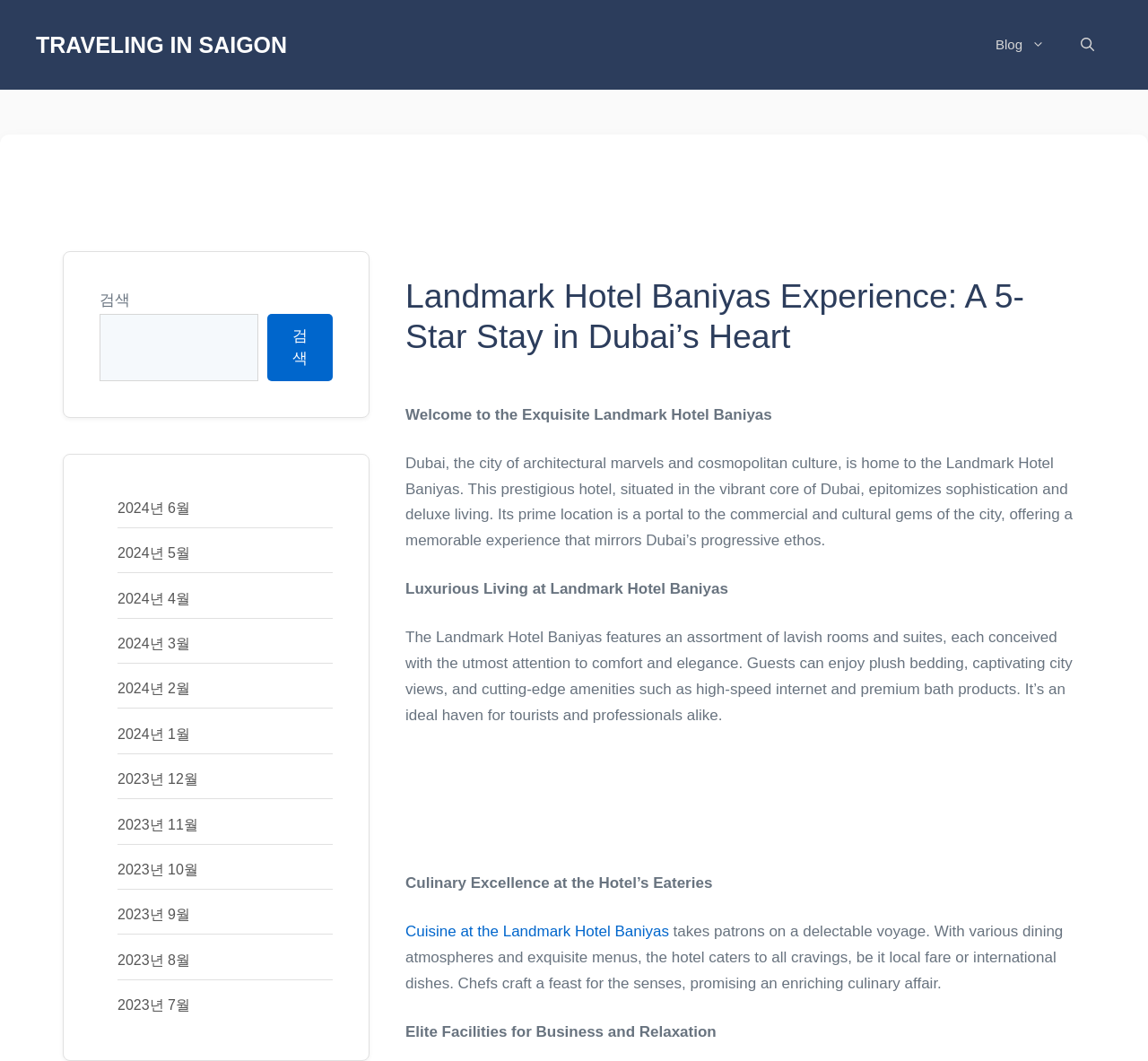What is the main title displayed on this webpage?

Landmark Hotel Baniyas Experience: A 5-Star Stay in Dubai’s Heart